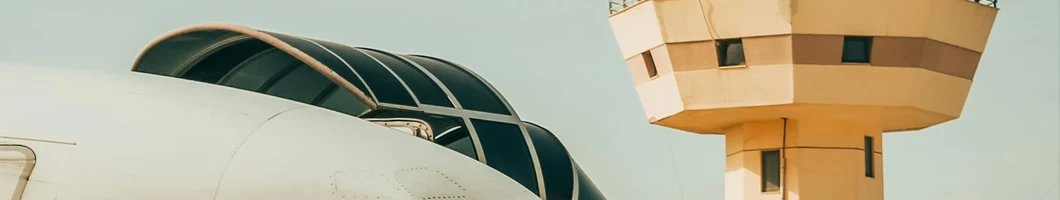What is the role of the air traffic control tower?
Analyze the image and provide a thorough answer to the question.

The caption describes the air traffic control tower as having a distinctive architecture and windows, suggesting an active role in managing flight operations, which implies that the tower is responsible for overseeing and directing air traffic.